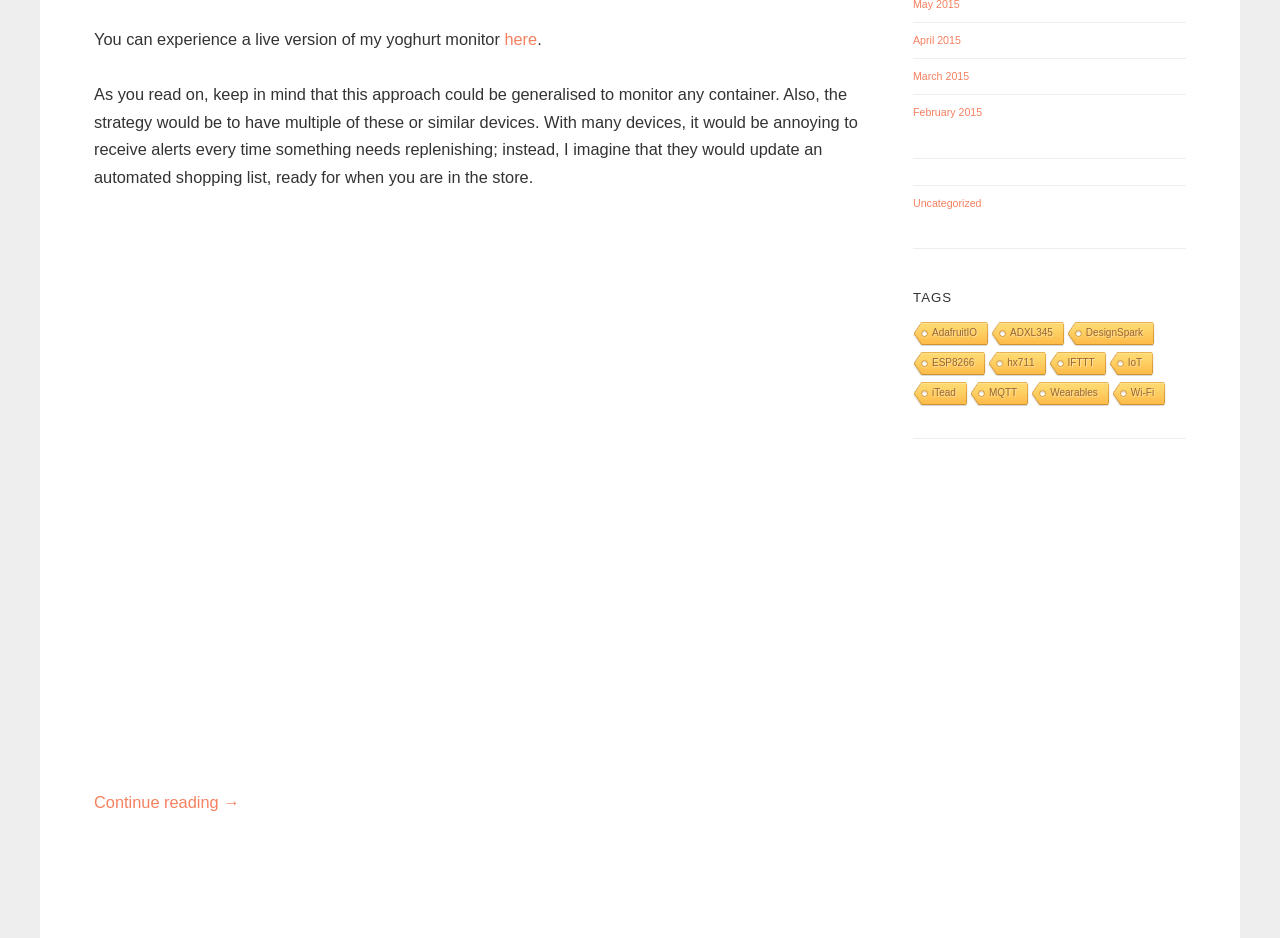What is the purpose of the yoghurt monitor?
Please use the image to provide an in-depth answer to the question.

Based on the text 'With many devices, it would be annoying to receive alerts every time something needs replenishing; instead, I imagine that they would update an automated shopping list, ready for when you are in the store.', it can be inferred that the purpose of the yoghurt monitor is to help with replenishing, possibly by updating an automated shopping list.